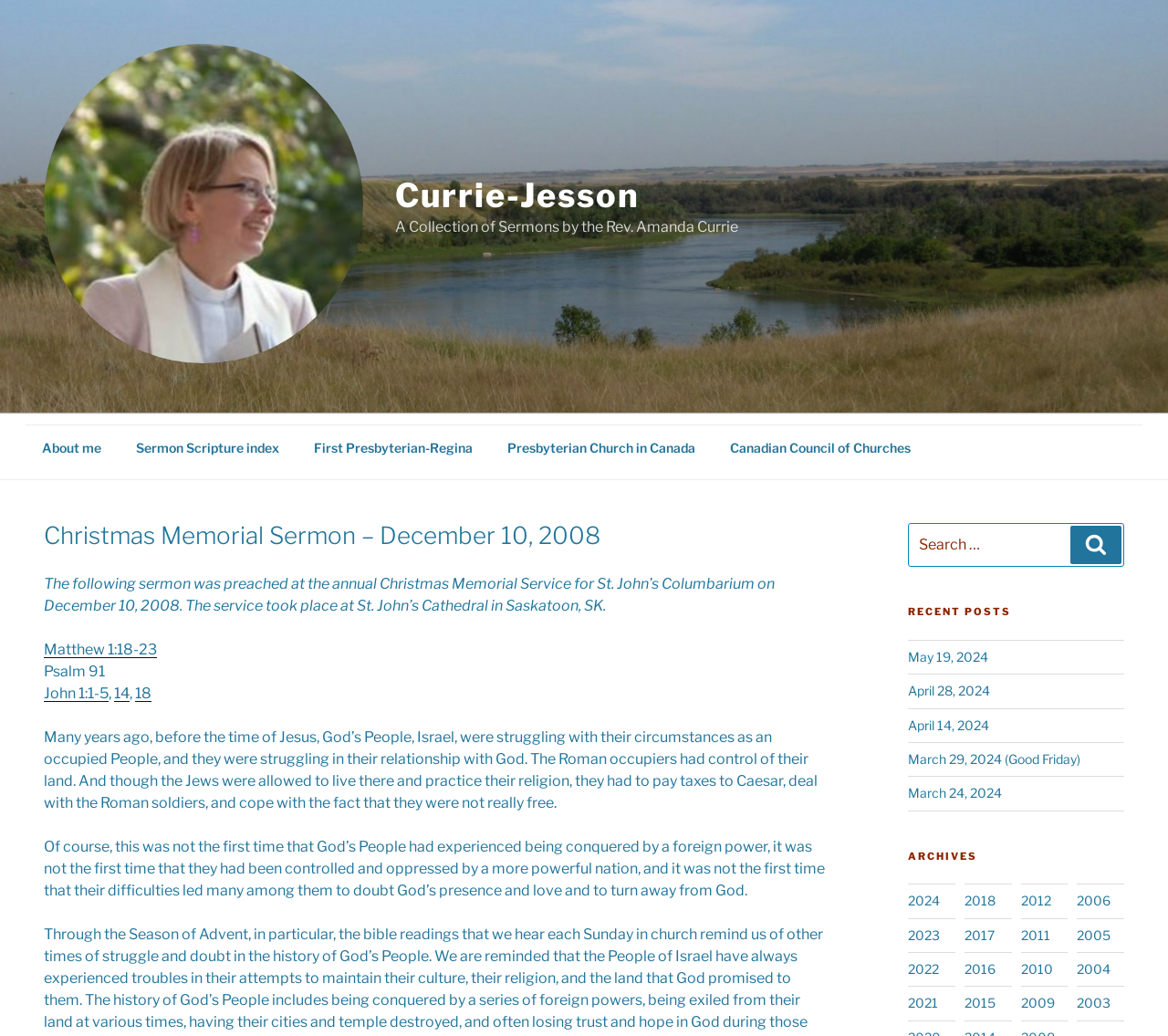Determine the bounding box coordinates of the section I need to click to execute the following instruction: "View recent posts". Provide the coordinates as four float numbers between 0 and 1, i.e., [left, top, right, bottom].

[0.778, 0.617, 0.962, 0.783]